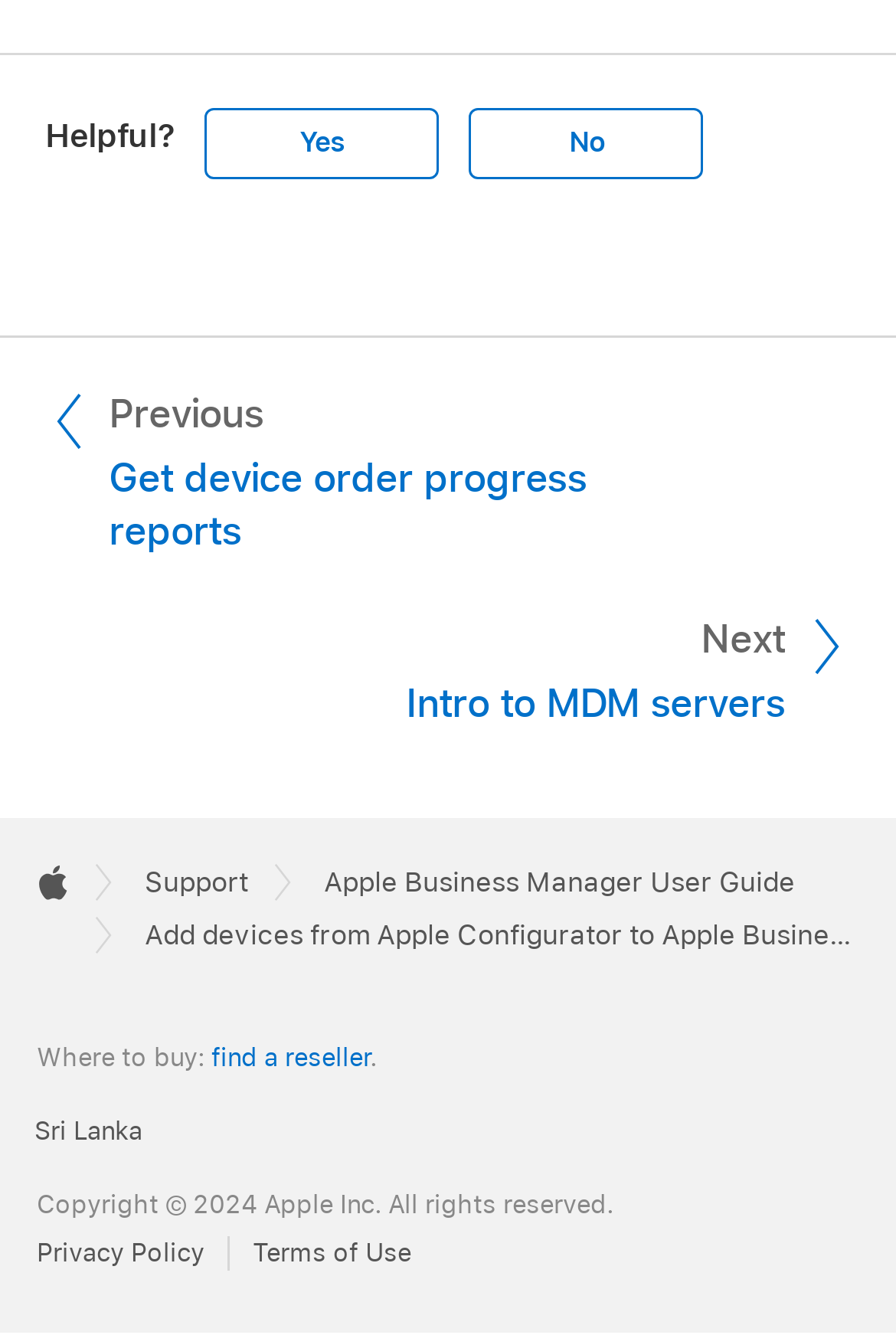Please provide a one-word or short phrase answer to the question:
What is the text of the link that points to the previous page?

Previous Get device order progress reports